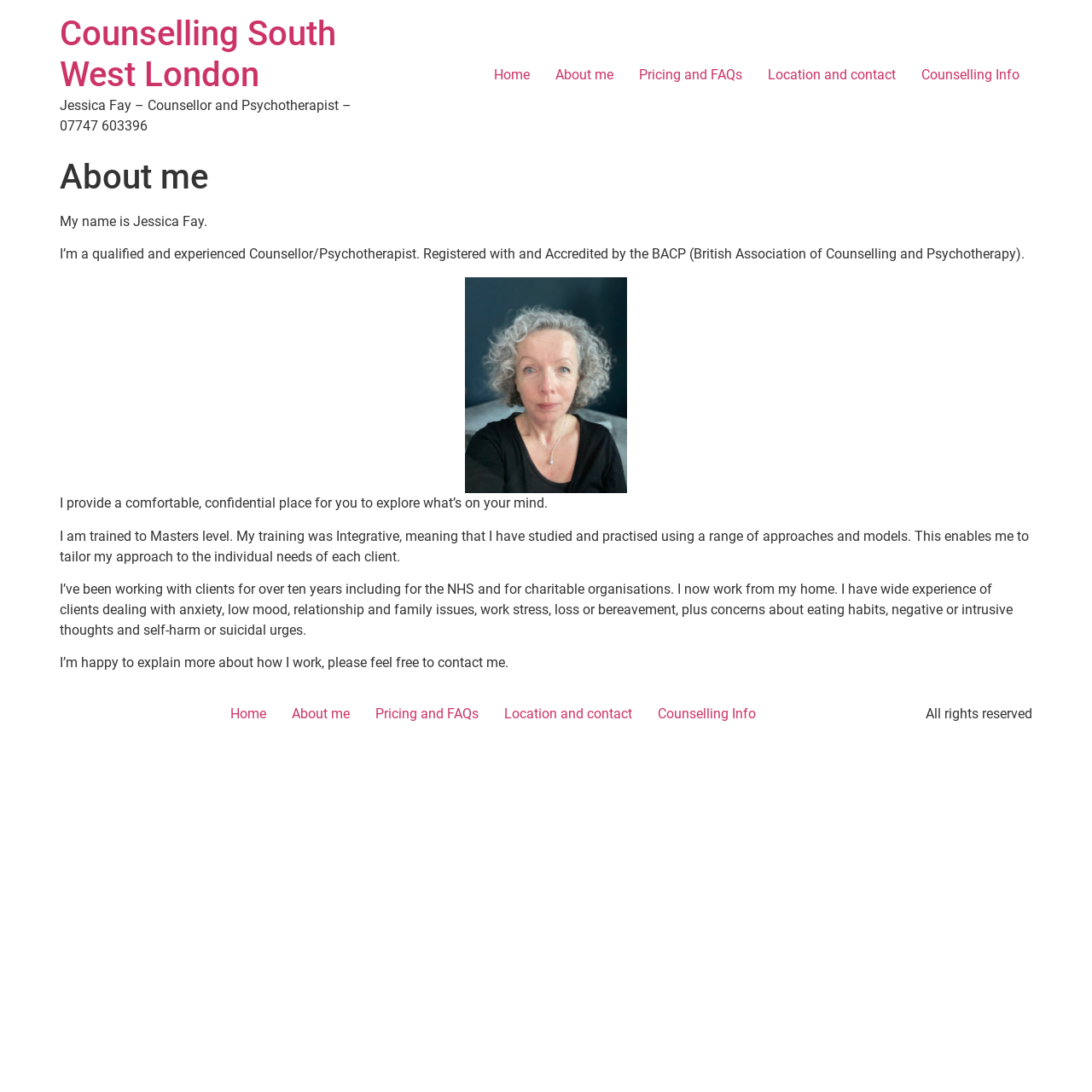What is the counsellor's name?
Using the image, answer in one word or phrase.

Jessica Fay